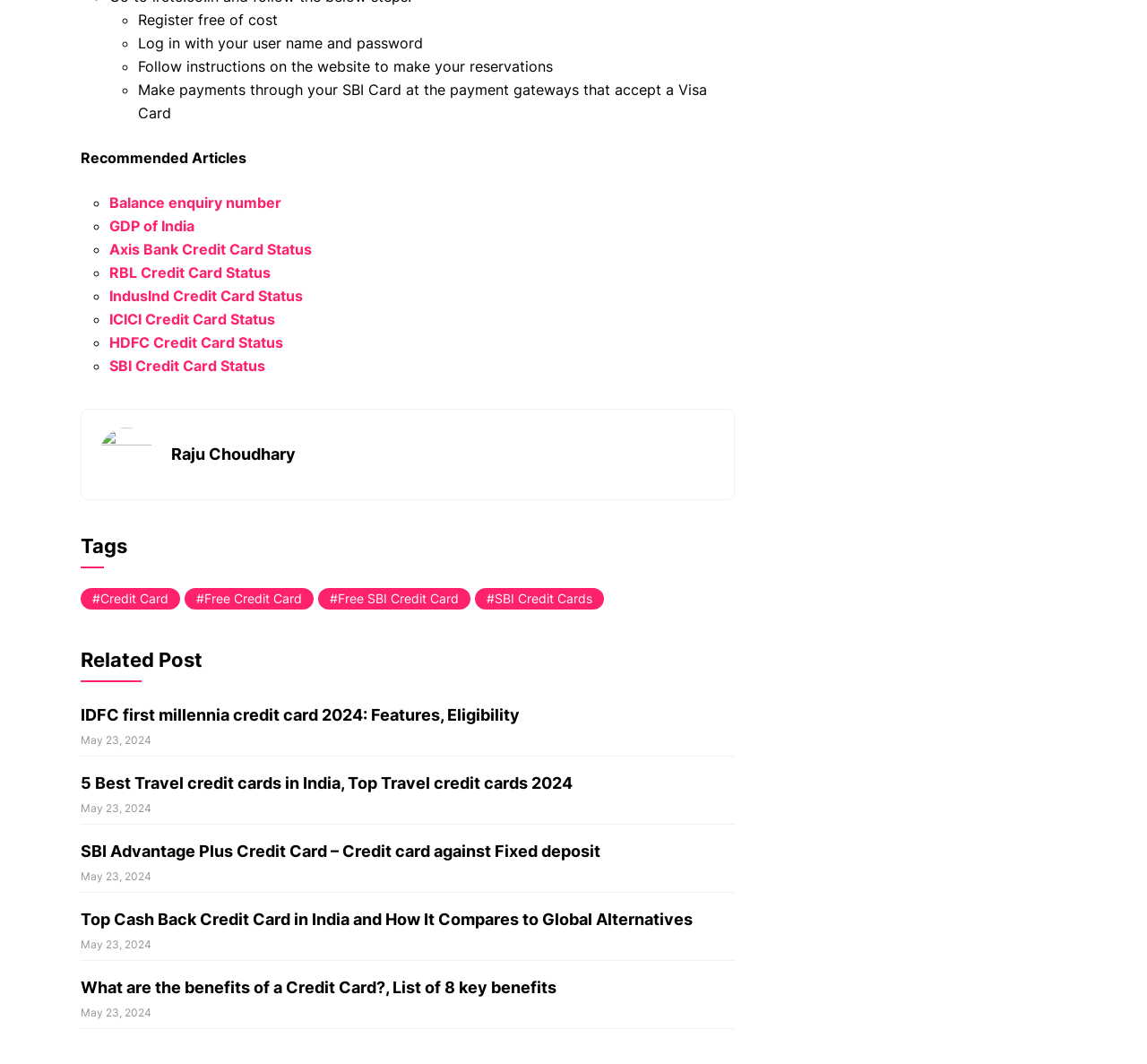Respond with a single word or phrase:
What type of cards are mentioned in the recommended articles?

Credit Cards